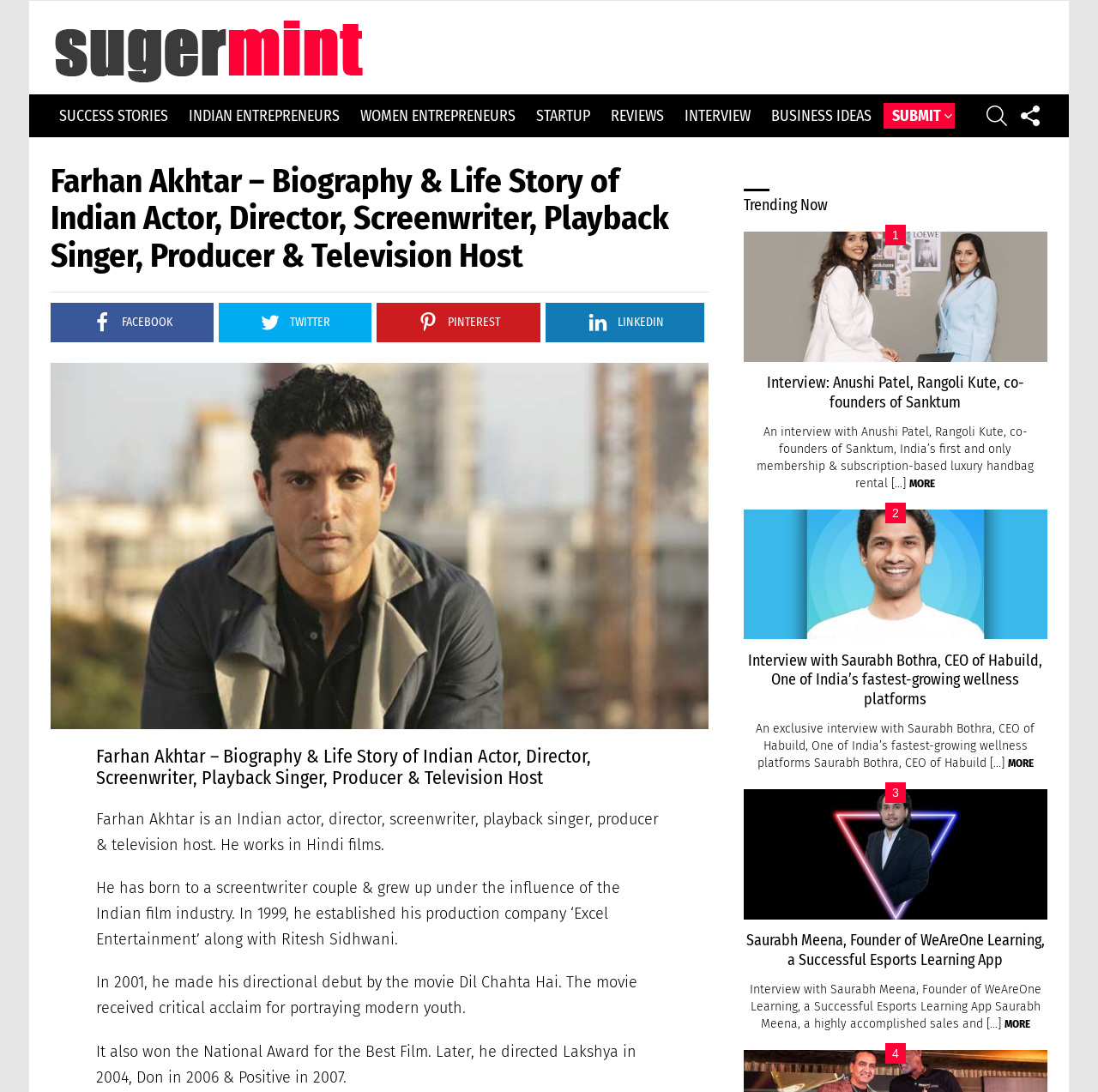Identify the bounding box coordinates for the UI element that matches this description: "Women Entrepreneurs".

[0.32, 0.094, 0.477, 0.118]